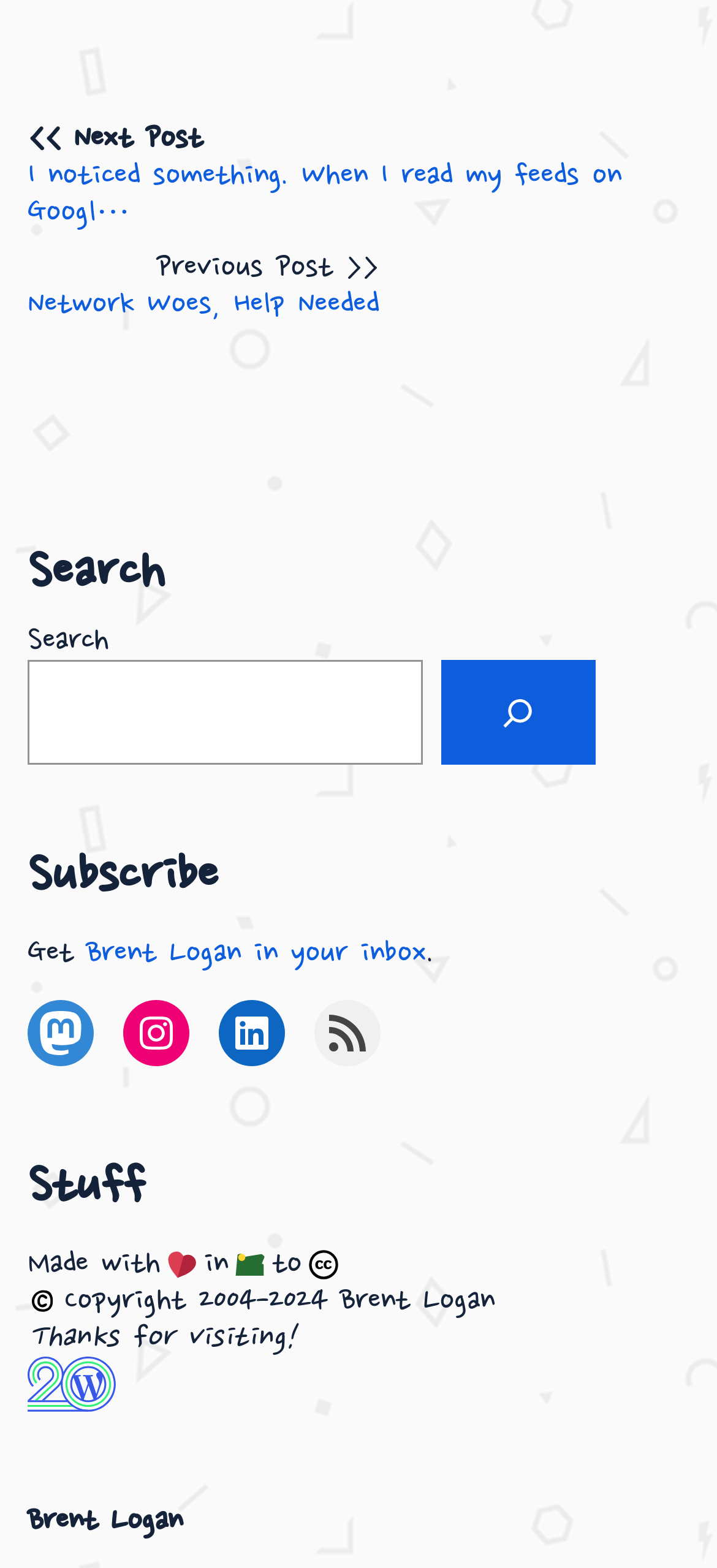How many navigation links are available?
Please provide a single word or phrase as your answer based on the image.

2